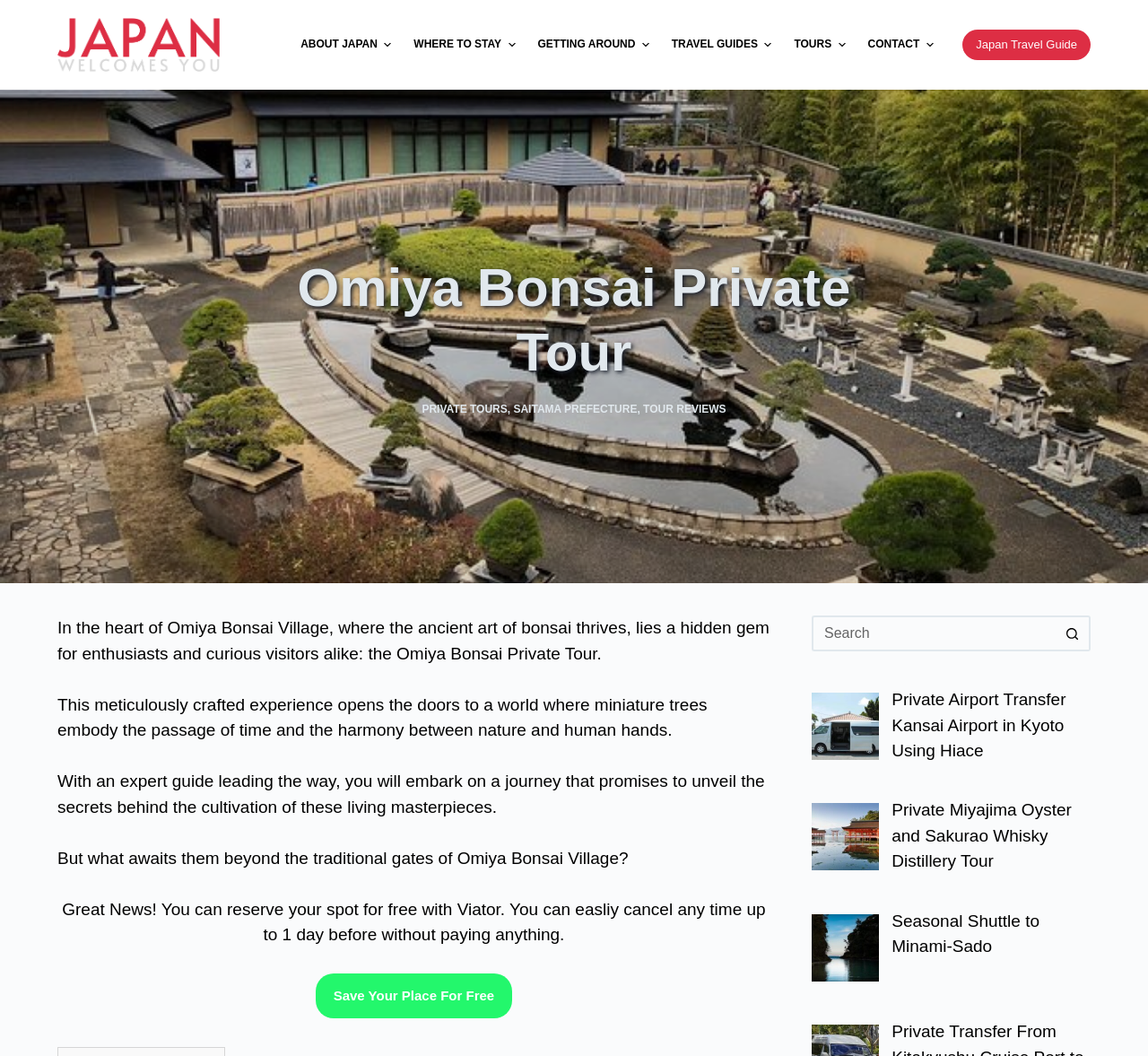What is the name of the private tour?
Using the details from the image, give an elaborate explanation to answer the question.

I found the answer by looking at the header section of the webpage, where it says 'Omiya Bonsai Private Tour' in a large font size.